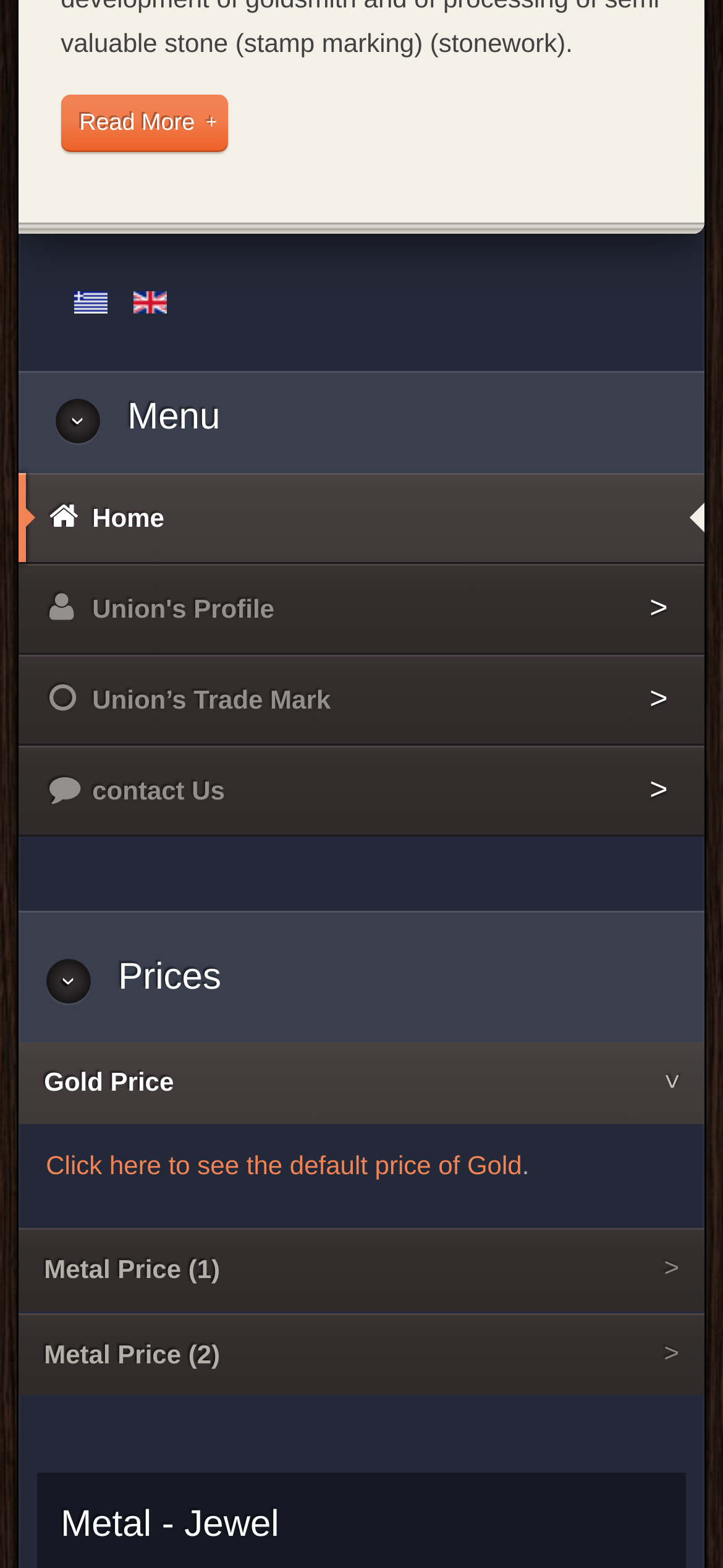What is the default action for gold price?
Observe the image and answer the question with a one-word or short phrase response.

Click to see